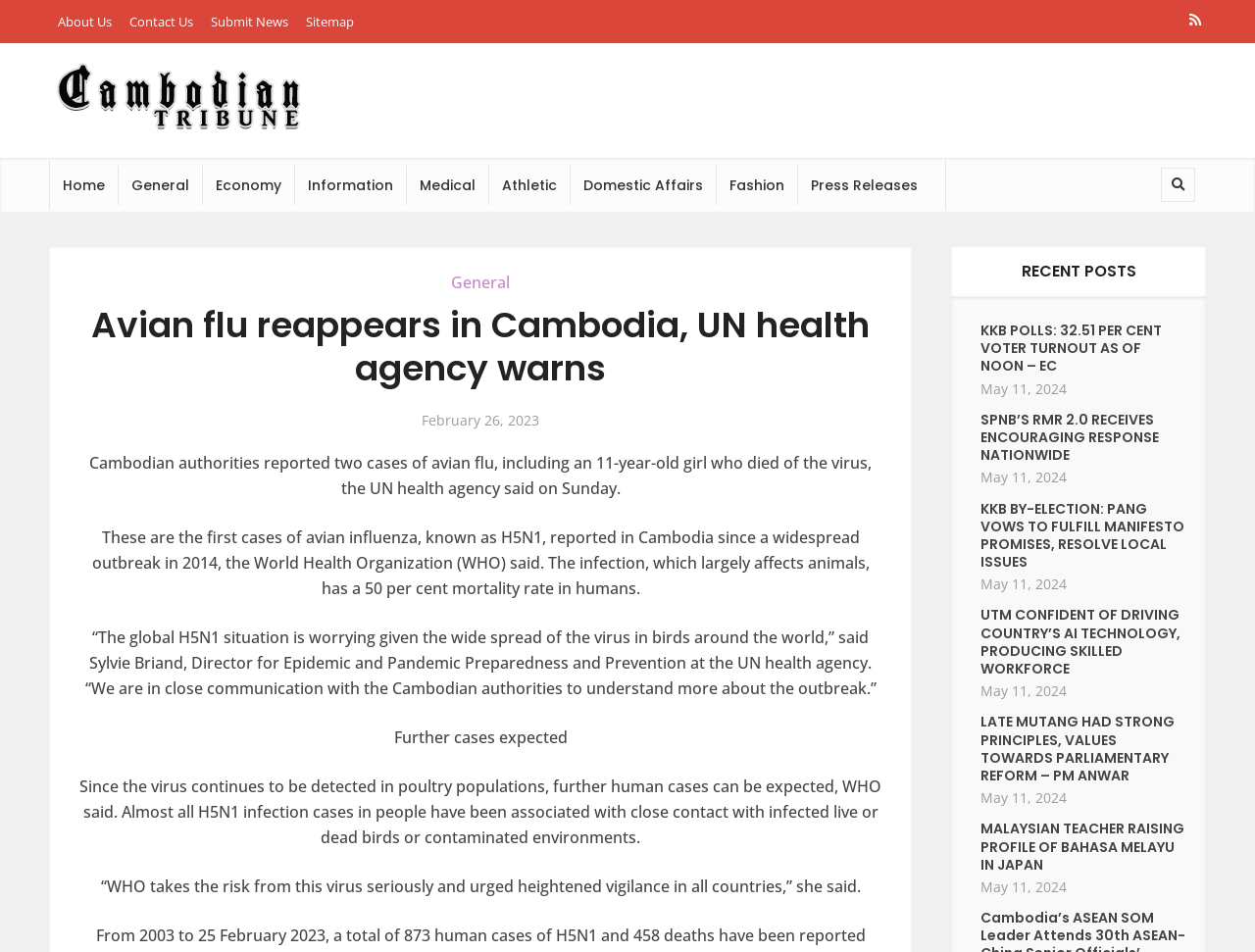Determine the bounding box for the UI element that matches this description: "Submit News".

[0.161, 0.012, 0.237, 0.033]